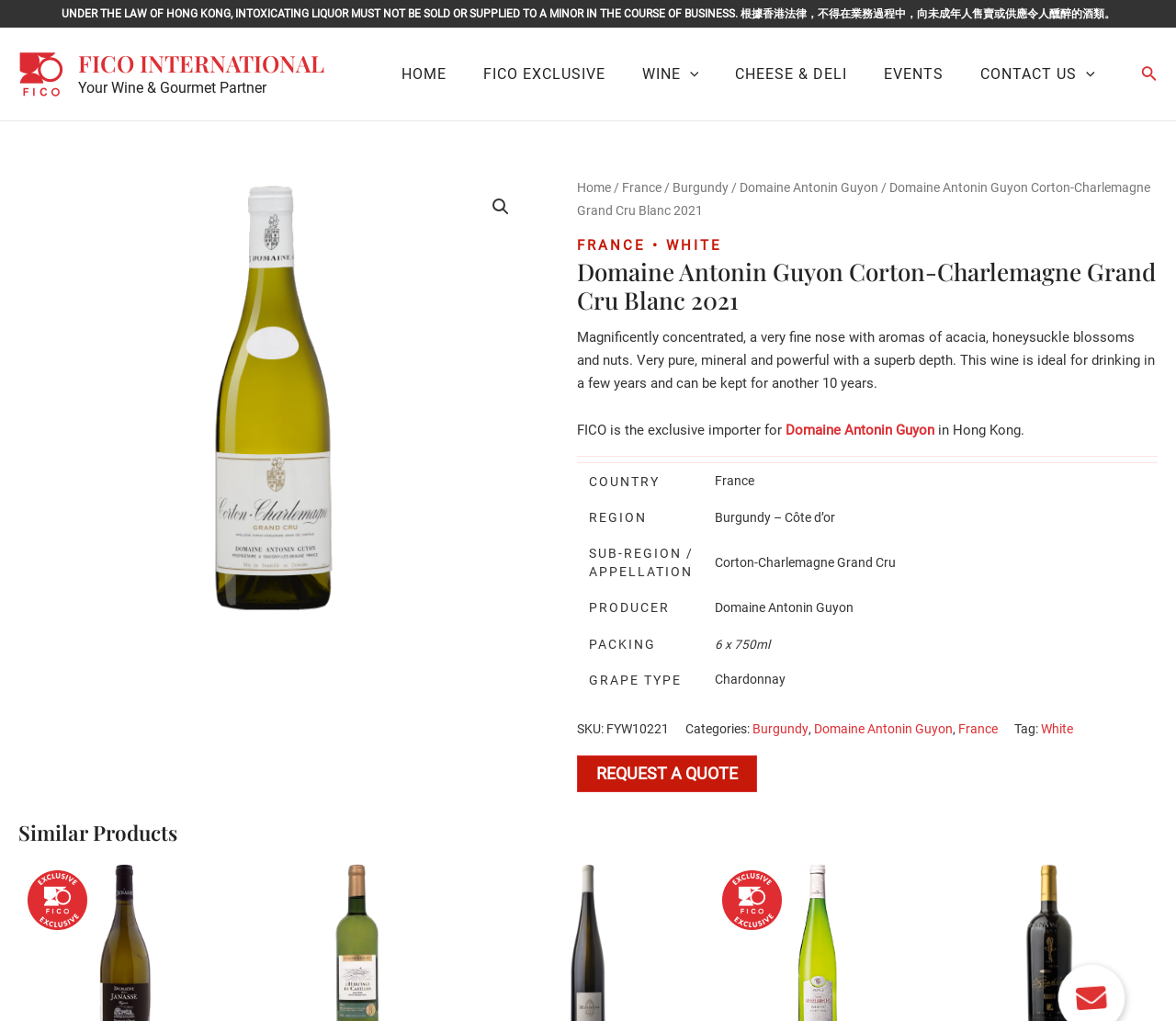Using floating point numbers between 0 and 1, provide the bounding box coordinates in the format (top-left x, top-left y, bottom-right x, bottom-right y). Locate the UI element described here: Burgundy – Côte d’or

[0.608, 0.499, 0.71, 0.514]